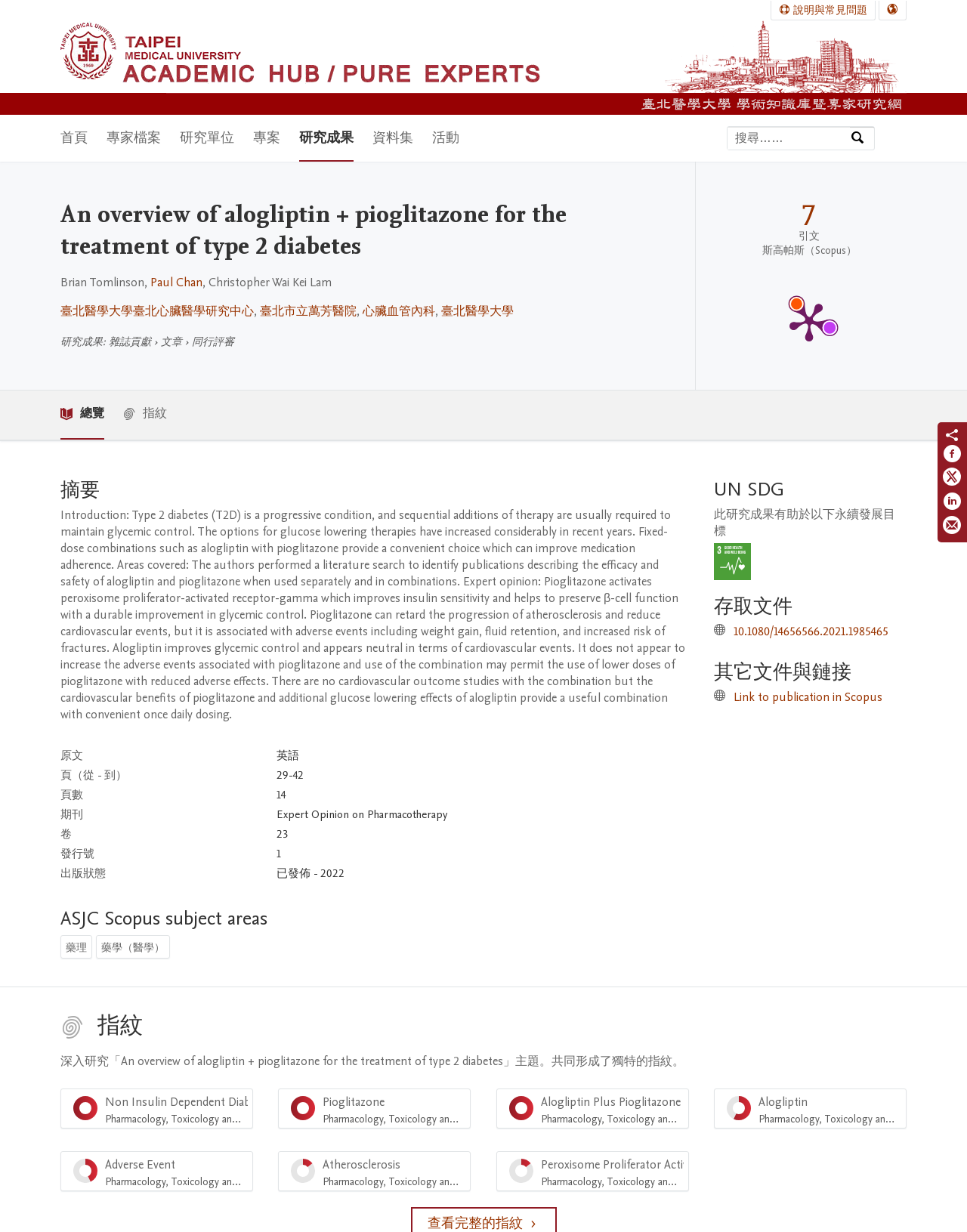Generate an in-depth caption that captures all aspects of the webpage.

This webpage is about an overview of alogliptin + pioglitazone for the treatment of type 2 diabetes. At the top, there is a logo of Taipei Medical University and a navigation menu with several options, including "Home", "Expert Profile", "Research Units", "Projects", "Research Outcomes", "Datasets", and "Activities". 

On the top right, there is a search bar where users can search by professional knowledge, name, or affiliated organization. Below the search bar, there is a button to select the language.

The main content of the webpage is divided into several sections. The first section is an overview of the research, which includes the authors' names and affiliations. The second section is about the research outcomes, which includes a table with information about the publication.

The third section is an abstract of the research, which discusses the use of alogliptin and pioglitazone for the treatment of type 2 diabetes. The abstract is followed by a table with more information about the publication.

The webpage also includes sections on ASJC Scopus subject areas, UN SDG, and access to files. The ASJC Scopus subject areas section lists the subjects related to the research, including pharmacology and pharmacy. The UN SDG section mentions that the research contributes to the goal of good health and well-being. The access to files section provides links to the publication in Scopus and other related files.

At the bottom of the webpage, there is a section on fingerprints, which provides a unique fingerprint of the research topic. There is also a menu bar at the bottom with several options.